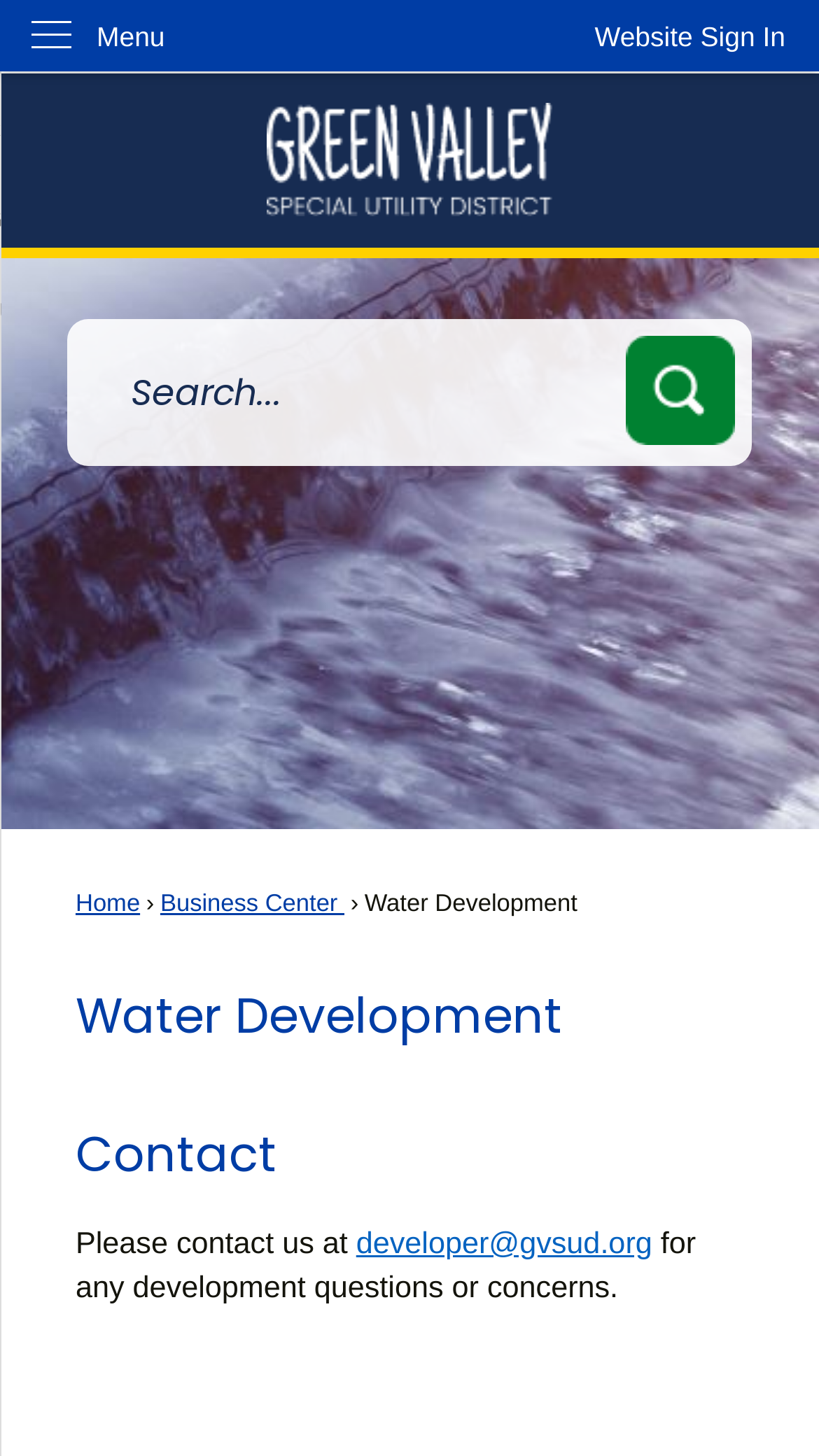Could you find the bounding box coordinates of the clickable area to complete this instruction: "Search for something"?

[0.083, 0.219, 0.917, 0.319]